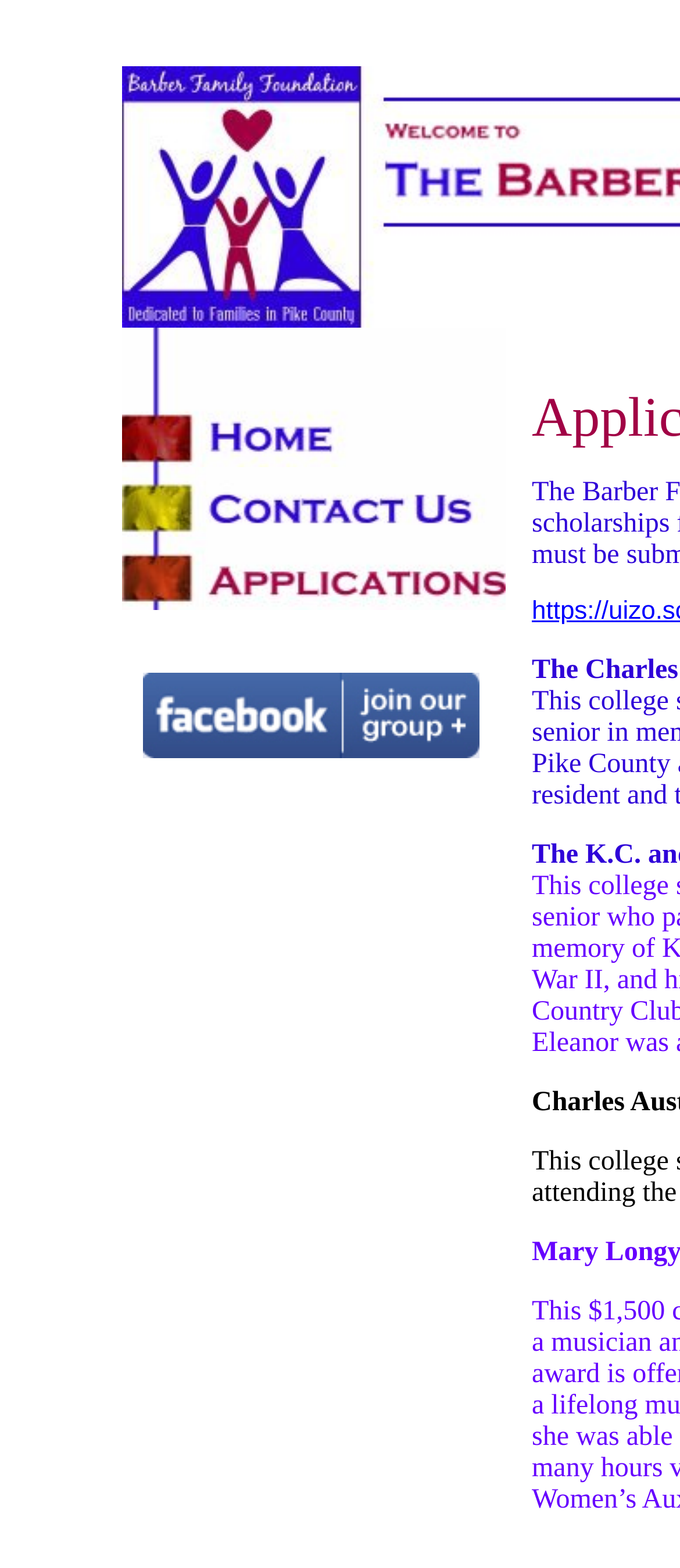Create a detailed summary of the webpage's content and design.

The webpage is about the Barber Family Foundation's applications. At the top, there is a table with four rows, taking up about a quarter of the page's height. Each row contains a cell with a link. The links are positioned close to each other, with the first link at the top left, the second link below it, the third link below the second, and the fourth link at the bottom right of the table. The fourth link is slightly indented compared to the others. There is no text or content outside of this table, and no images are visible on the page.